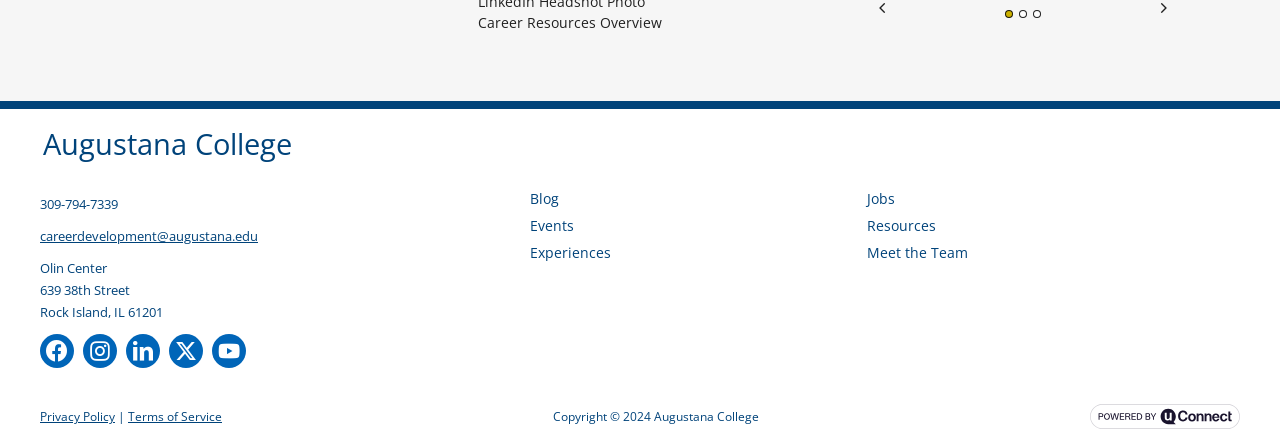Mark the bounding box of the element that matches the following description: "alt="Powered by uConnect"".

[0.852, 0.927, 0.969, 0.988]